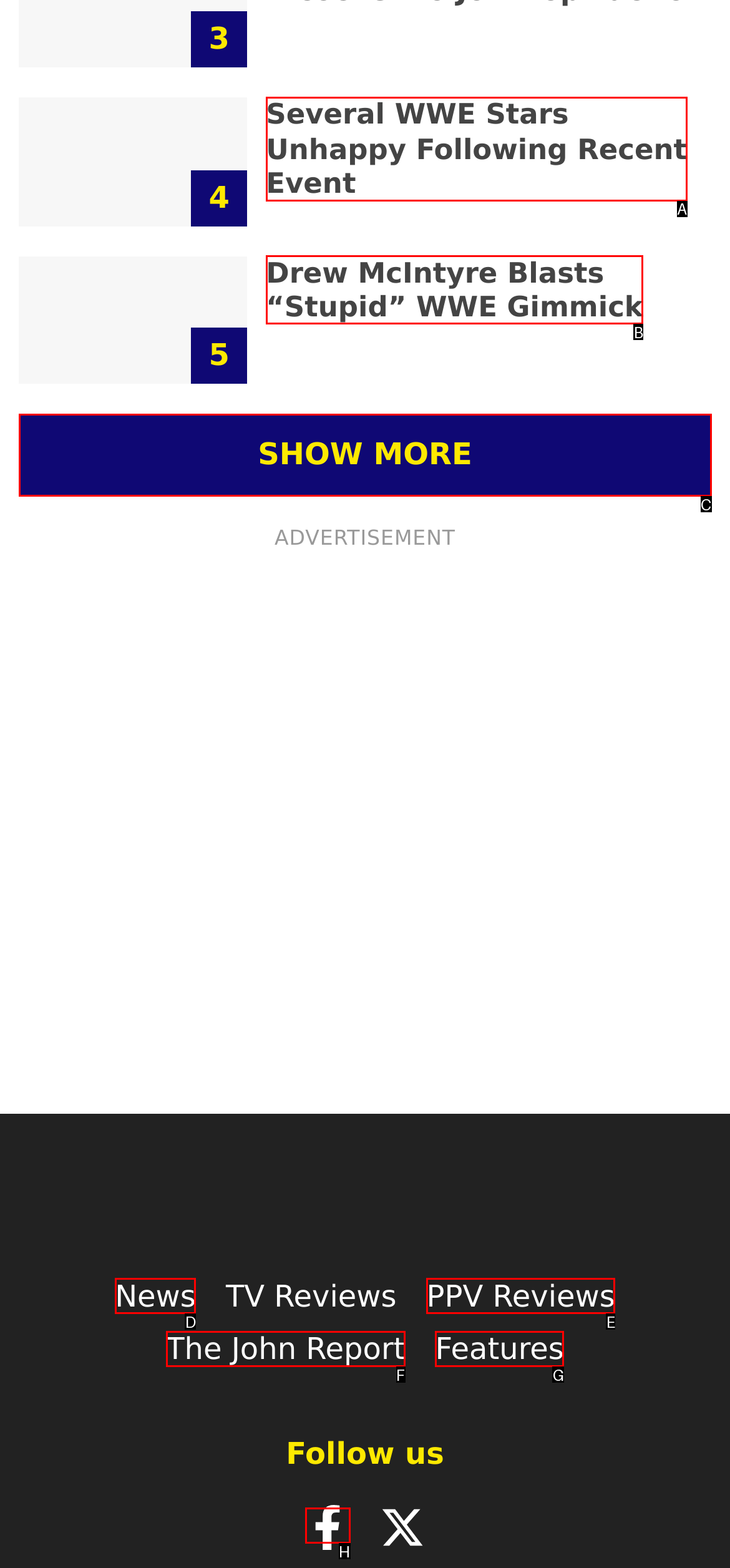Which UI element matches this description: News?
Reply with the letter of the correct option directly.

D